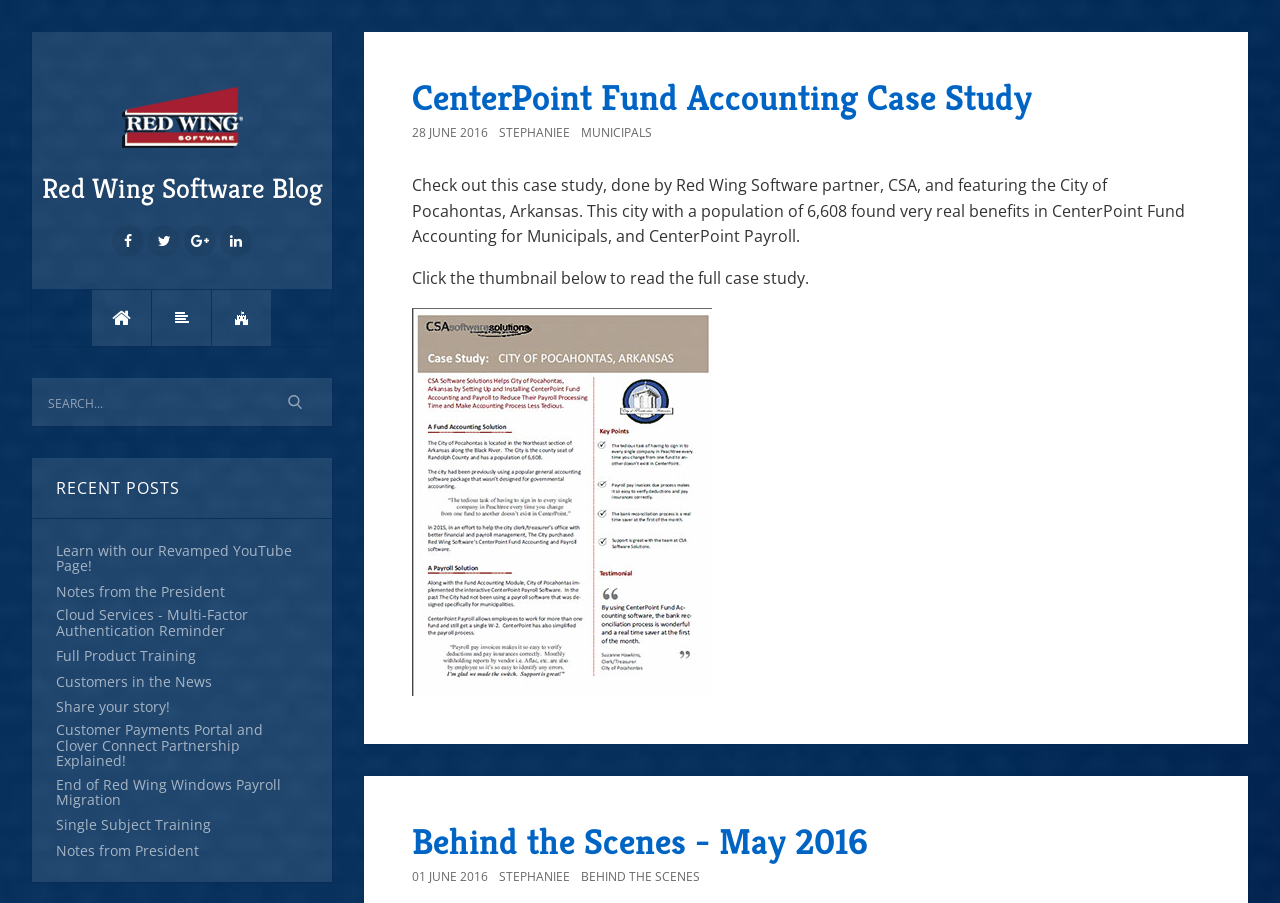Who wrote the case study 'CenterPoint Fund Accounting Case Study'?
Give a one-word or short-phrase answer derived from the screenshot.

CSA